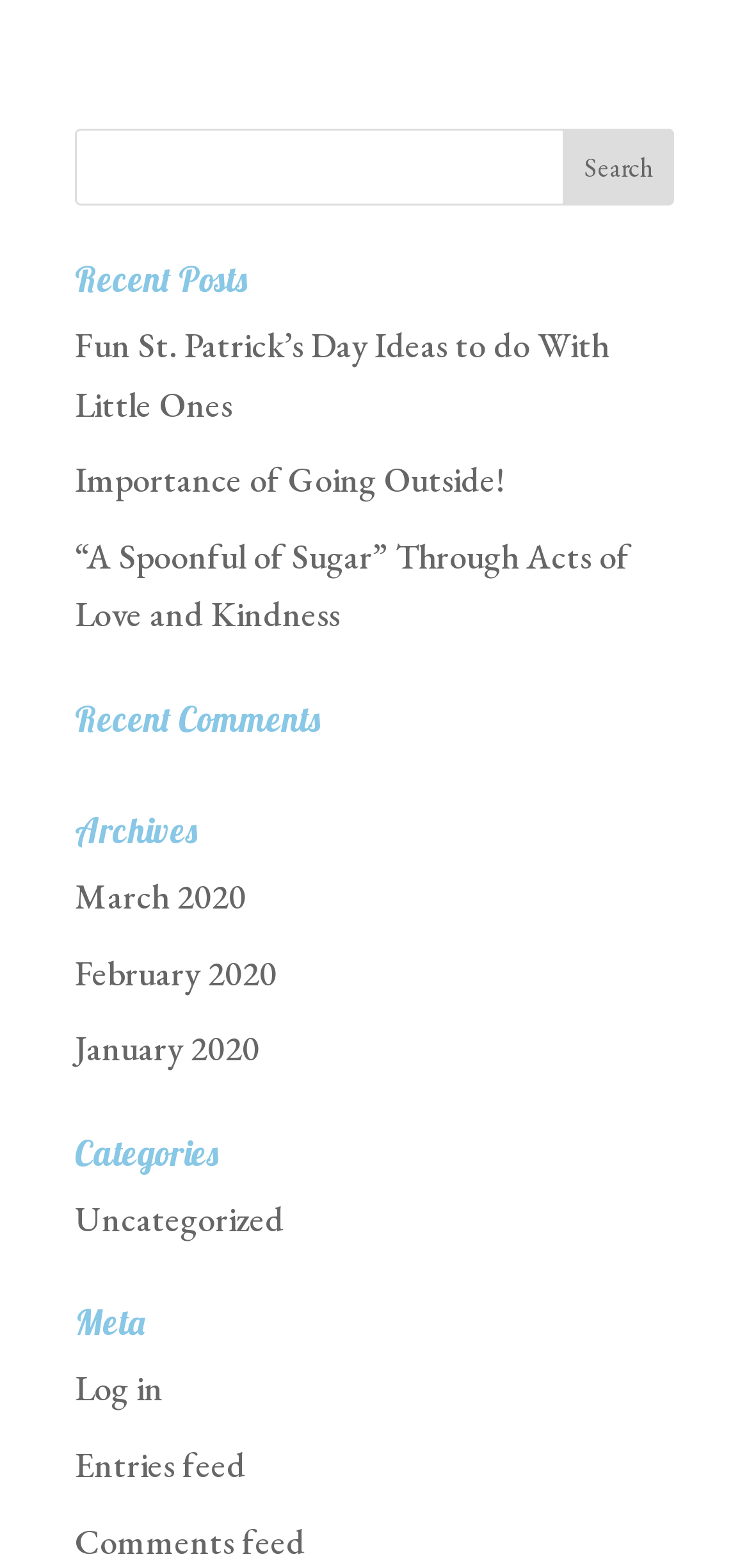How can users access older posts?
Please answer the question as detailed as possible.

The webpage has a section labeled 'Archives' which lists links to older posts organized by month, such as 'March 2020', 'February 2020', and 'January 2020'. This suggests that users can access older posts through the archives section.